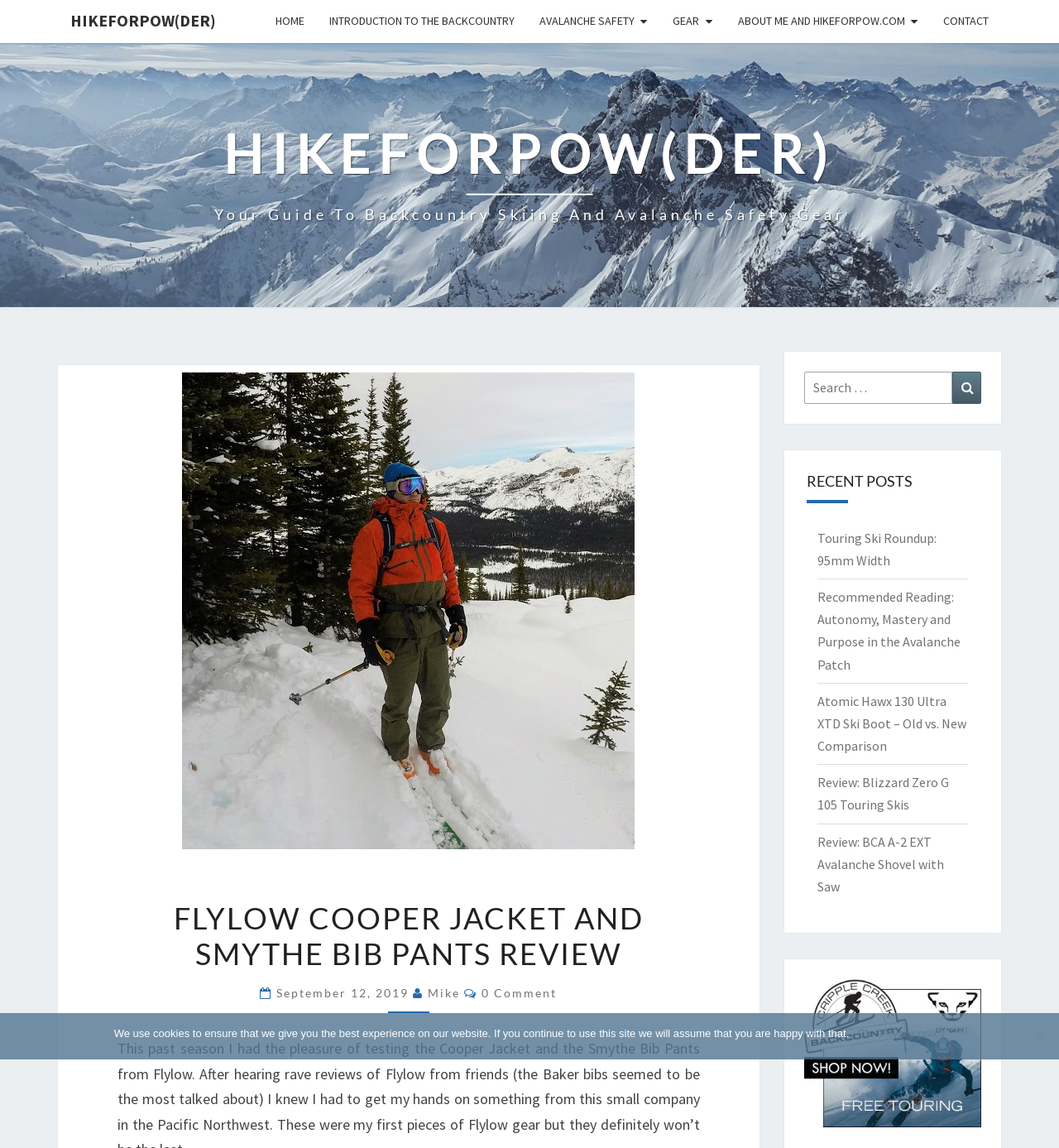Analyze the image and give a detailed response to the question:
What is the purpose of the search box?

I inferred the answer by looking at the search box and the text 'Search for:' next to it, which suggests that the purpose of the search box is to search the website for specific content.